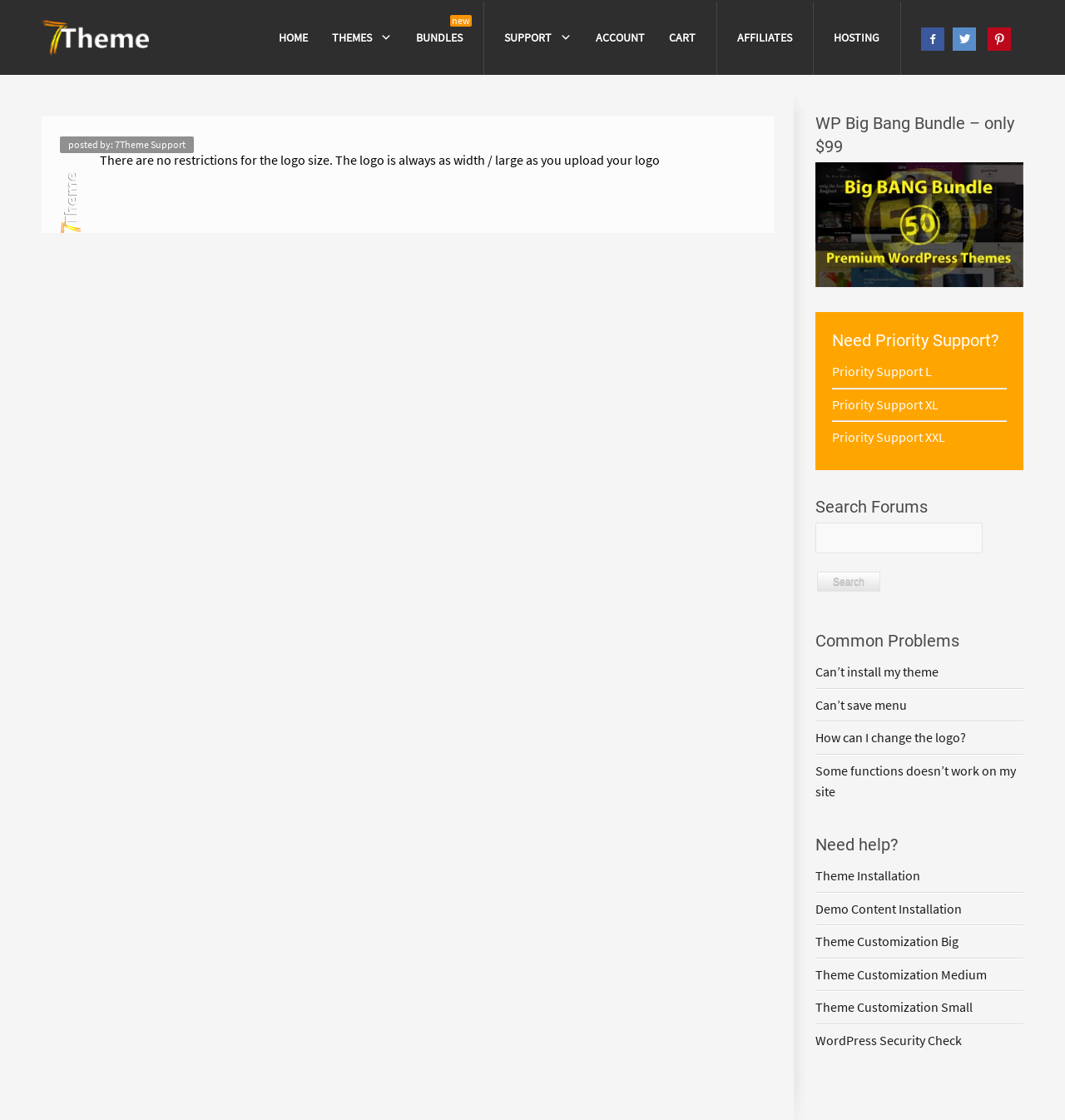Write a detailed summary of the webpage.

This webpage appears to be a forum support page for a theme called Justness. At the top left, there is a logo image with a link to the logo. Next to it, there are several navigation links, including "HOME", "THEMES", "BUNDLES", "SUPPORT", "ACCOUNT", "CART", "AFFILIATES", and "HOSTING". 

Below the navigation links, there is a breadcrumb trail with links to "Home", "Forums", "Theme support", and "Justness Logo issue". The last link, "Justness Logo issue", has a "›" symbol next to it, indicating that it is the current page. 

On the same line as the breadcrumb trail, there is a text "Reply To: Justness Logo issue" and a link "posted by: 7Theme Support". 

Below this, there is a paragraph of text explaining that there are no restrictions for the logo size, and the logo is always as wide as the uploaded image. 

On the right side of the page, there are four sections with headings. The first section has a heading "WP Big Bang Bundle – only $99" and a link to "WordPress Big Bang Bundle - 50 Themes only $99" with an image. 

The second section has a heading "Need Priority Support?" and three links to different priority support options. 

The third section has a heading "Search Forums" and a search box with a "Search" button. 

The fourth section has a heading "Common Problems" and four links to common problems, including "Can’t install my theme", "Can’t save menu", "How can I change the logo?", and "Some functions doesn’t work on my site". 

Below these sections, there is another section with a heading "Need help?" and five links to different help topics, including "Theme Installation", "Demo Content Installation", "Theme Customization Big", "Theme Customization Medium", and "Theme Customization Small", and "WordPress Security Check".